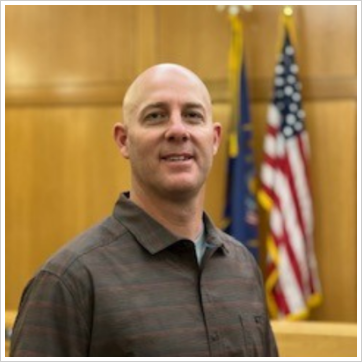How many years of experience does Ryan Clayburn have?
Using the image as a reference, answer the question with a short word or phrase.

Over 19 years